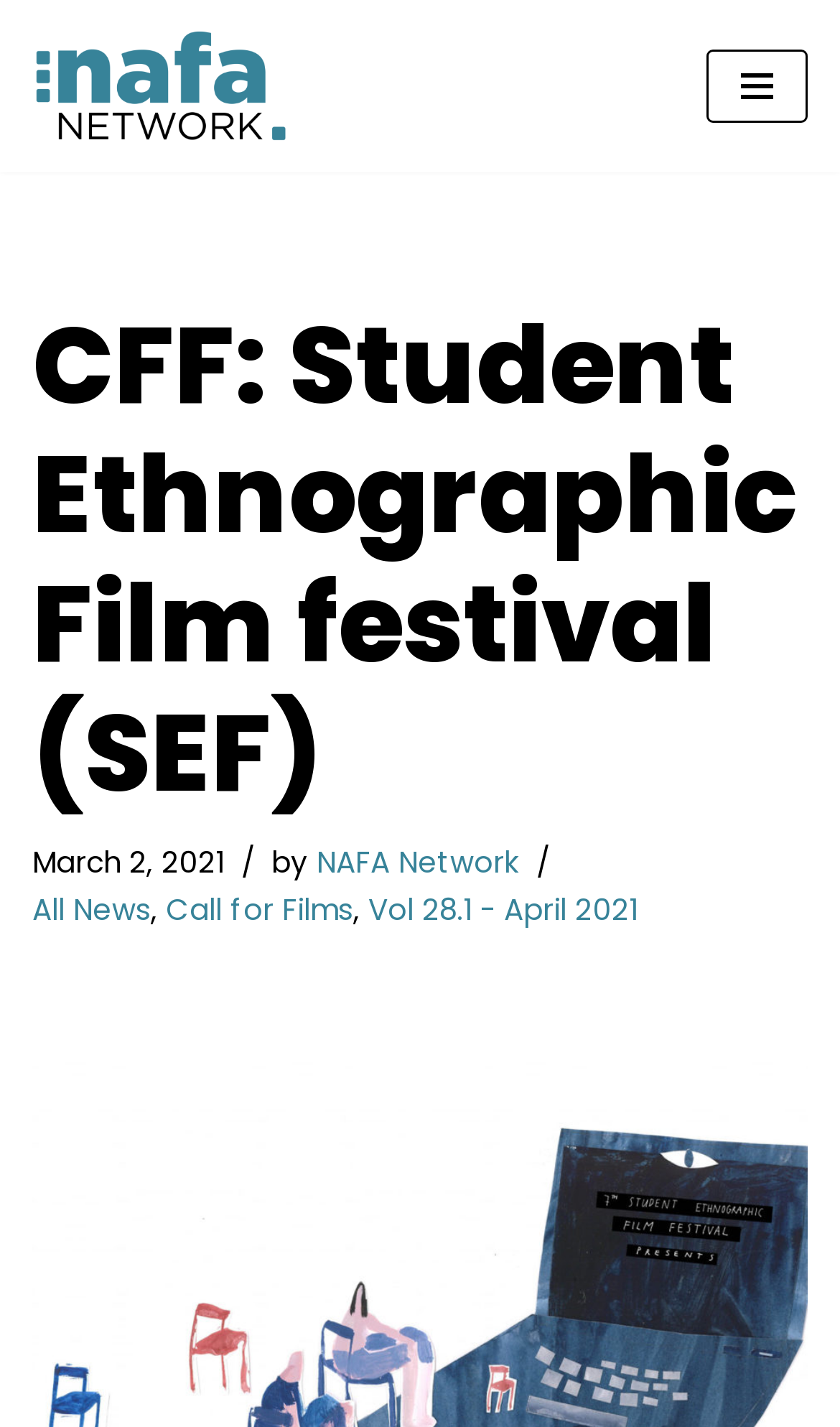Identify the bounding box coordinates for the UI element described as follows: NAFA Network. Use the format (top-left x, top-left y, bottom-right x, bottom-right y) and ensure all values are floating point numbers between 0 and 1.

[0.377, 0.591, 0.618, 0.619]